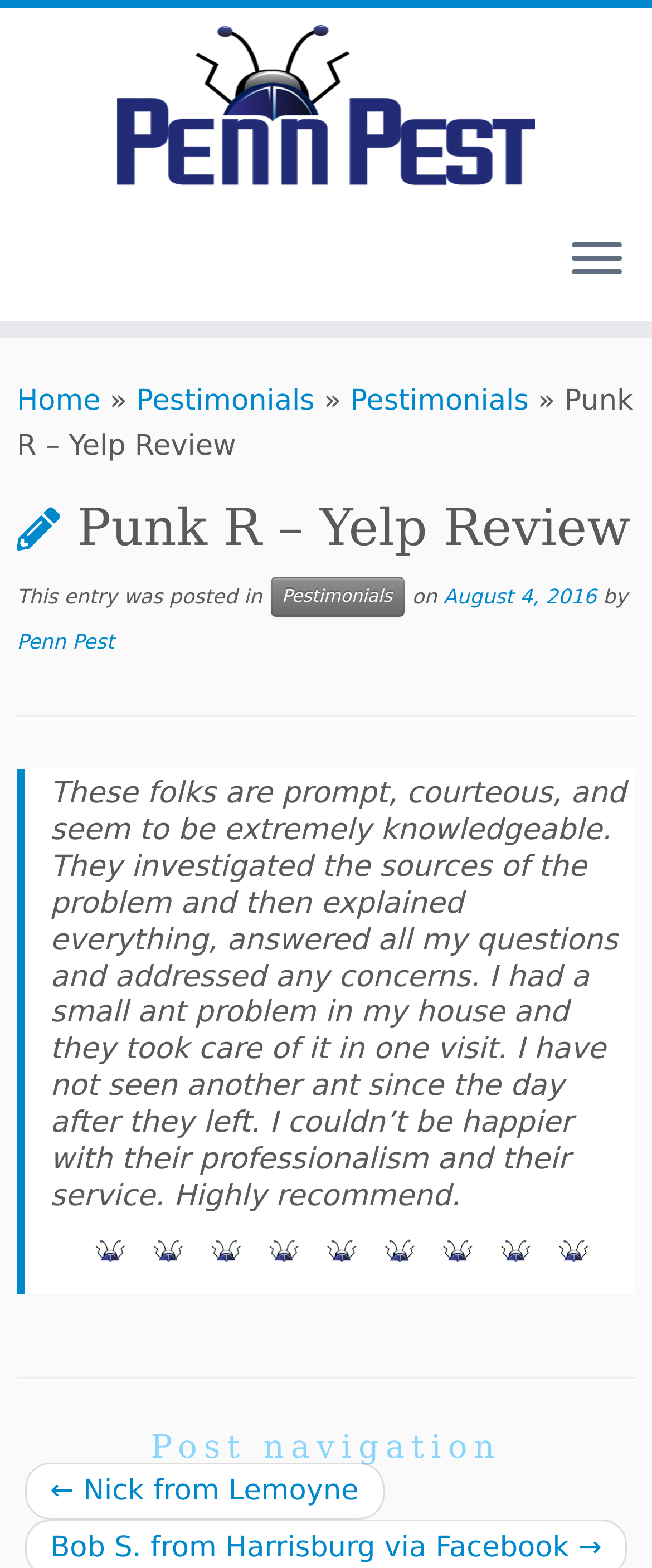What is the date of the review? Using the information from the screenshot, answer with a single word or phrase.

August 4, 2016